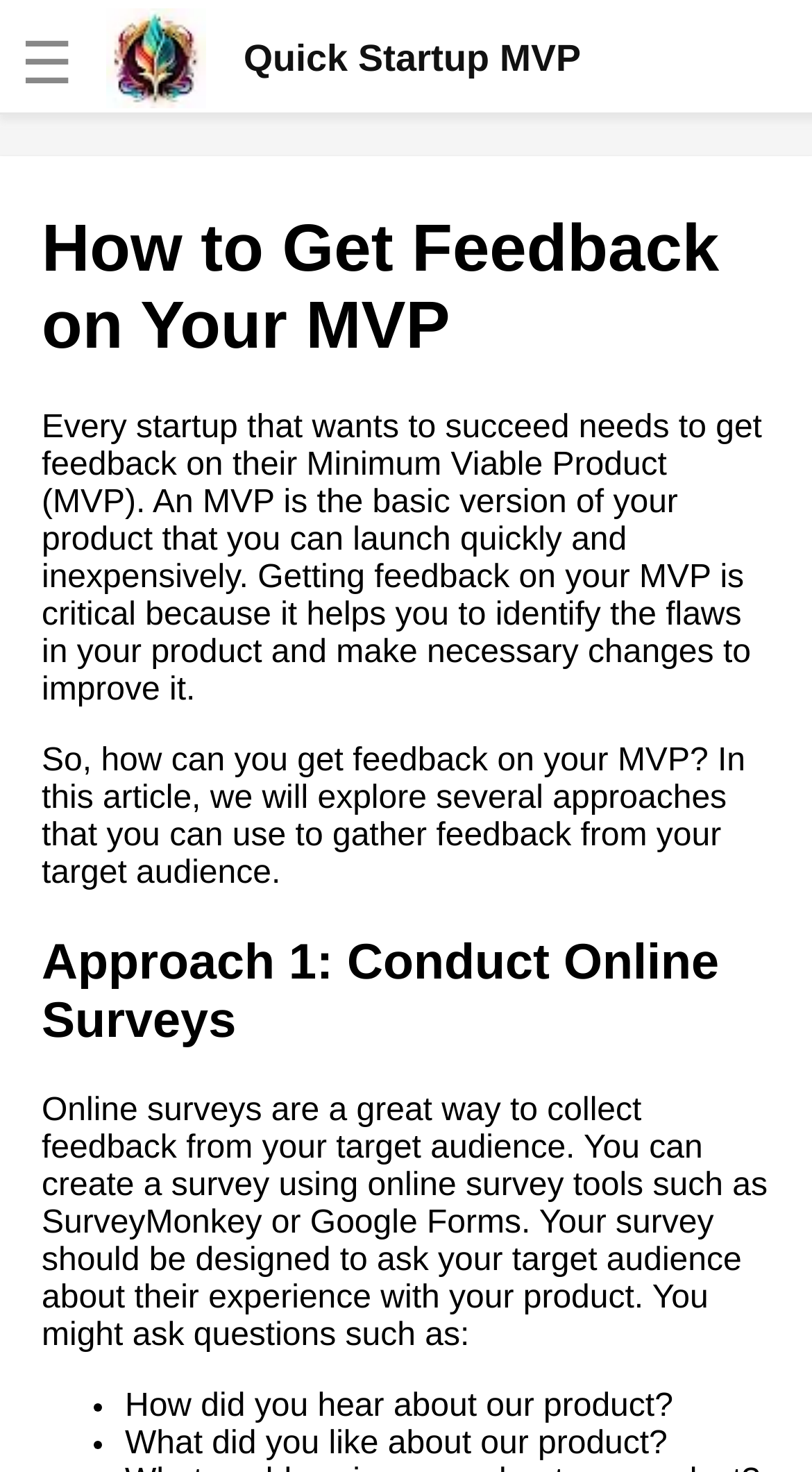Please determine the bounding box coordinates of the element to click in order to execute the following instruction: "Click the logo link". The coordinates should be four float numbers between 0 and 1, specified as [left, top, right, bottom].

[0.131, 0.005, 0.715, 0.073]